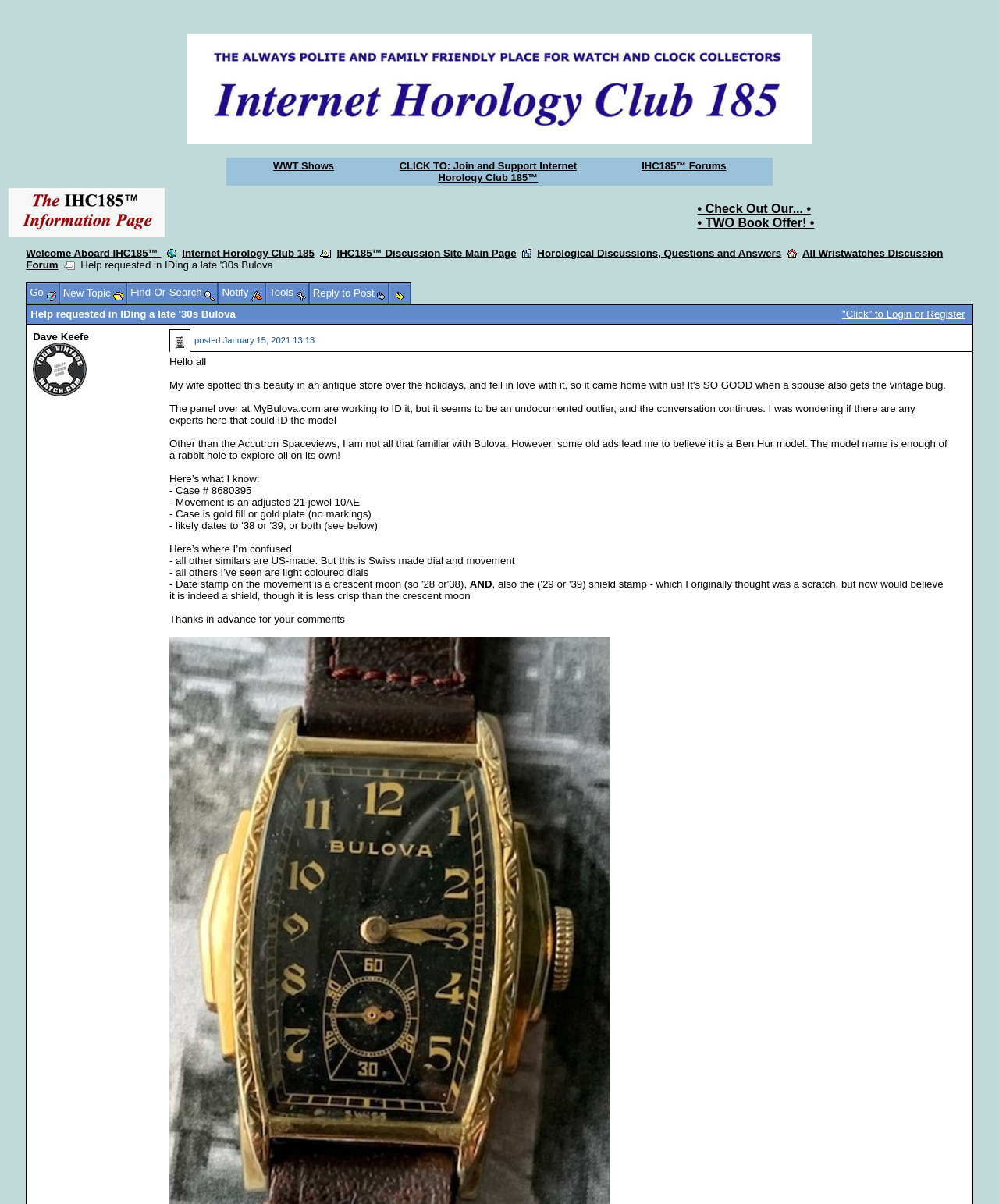Provide a one-word or one-phrase answer to the question:
What is the movement type of the Bulova watch?

Adjusted 21 jewel 10AE